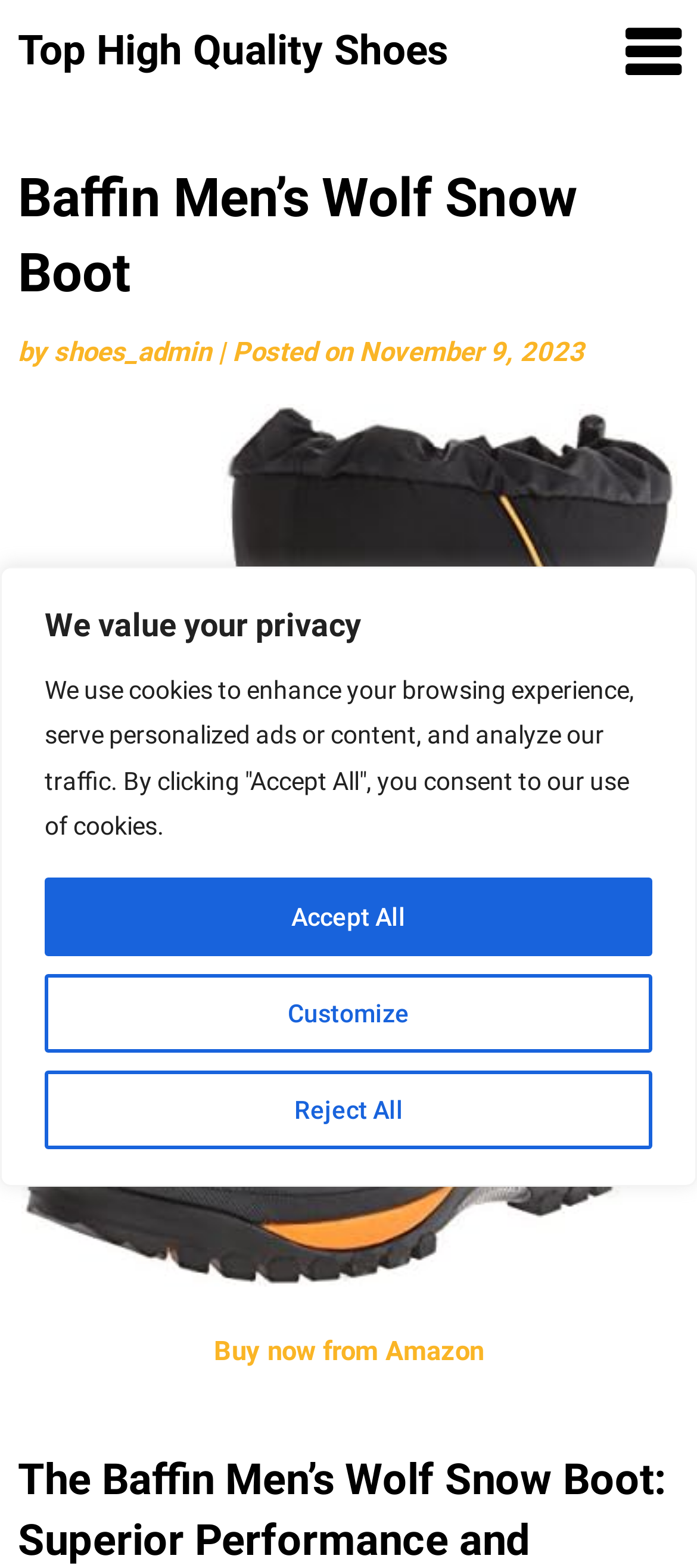Find the bounding box coordinates for the UI element whose description is: "Accept All". The coordinates should be four float numbers between 0 and 1, in the format [left, top, right, bottom].

[0.064, 0.56, 0.936, 0.61]